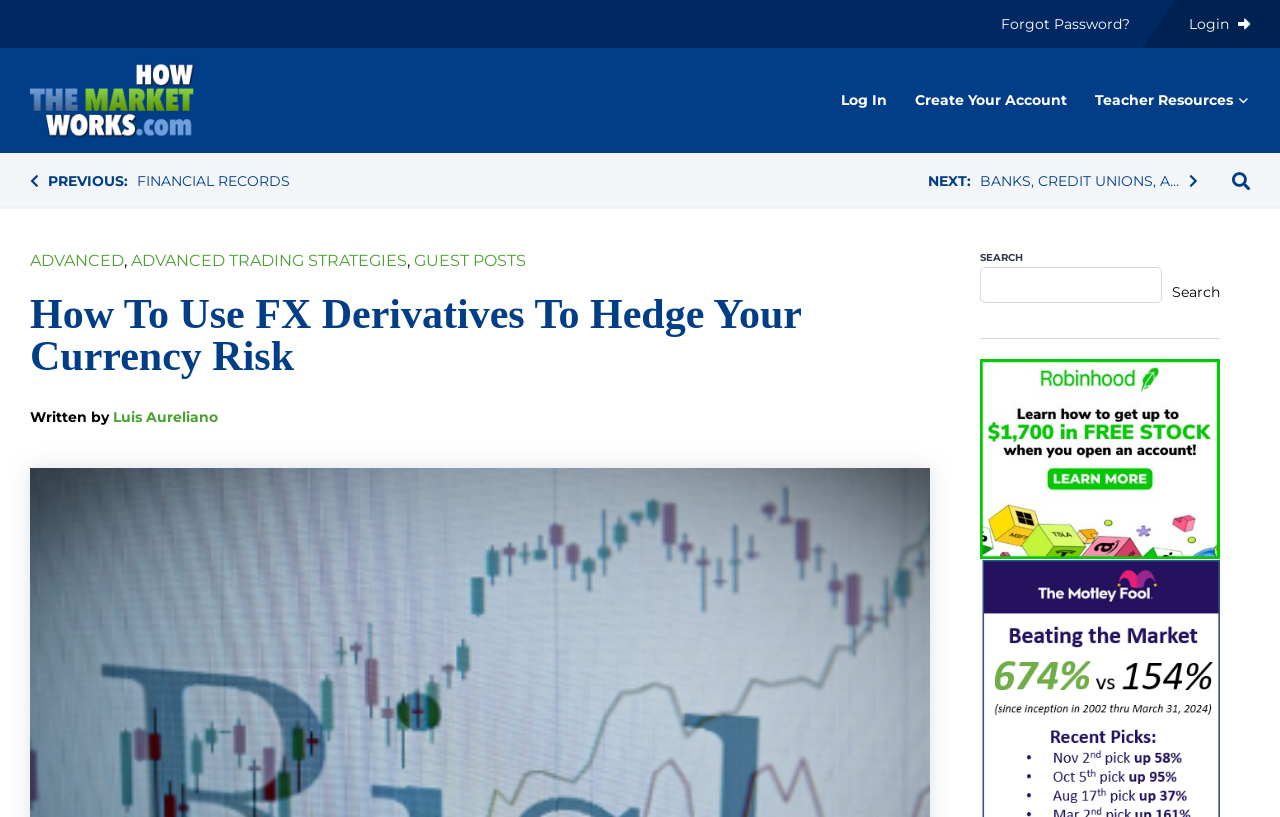Locate the bounding box coordinates of the element to click to perform the following action: 'Search for something'. The coordinates should be given as four float values between 0 and 1, in the form of [left, top, right, bottom].

[0.766, 0.326, 0.908, 0.37]